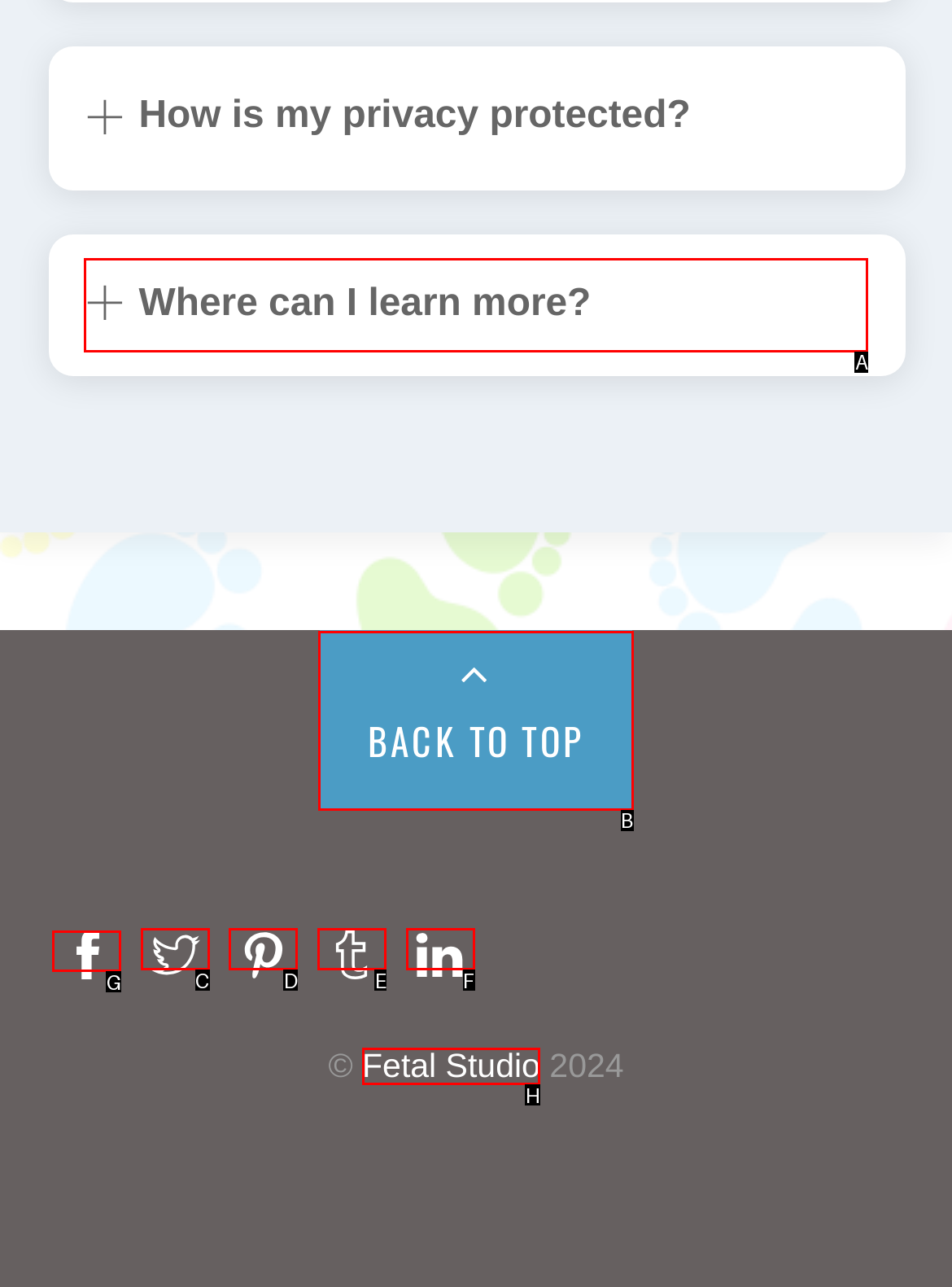Identify the letter of the UI element you should interact with to perform the task: Visit Facebook
Reply with the appropriate letter of the option.

G